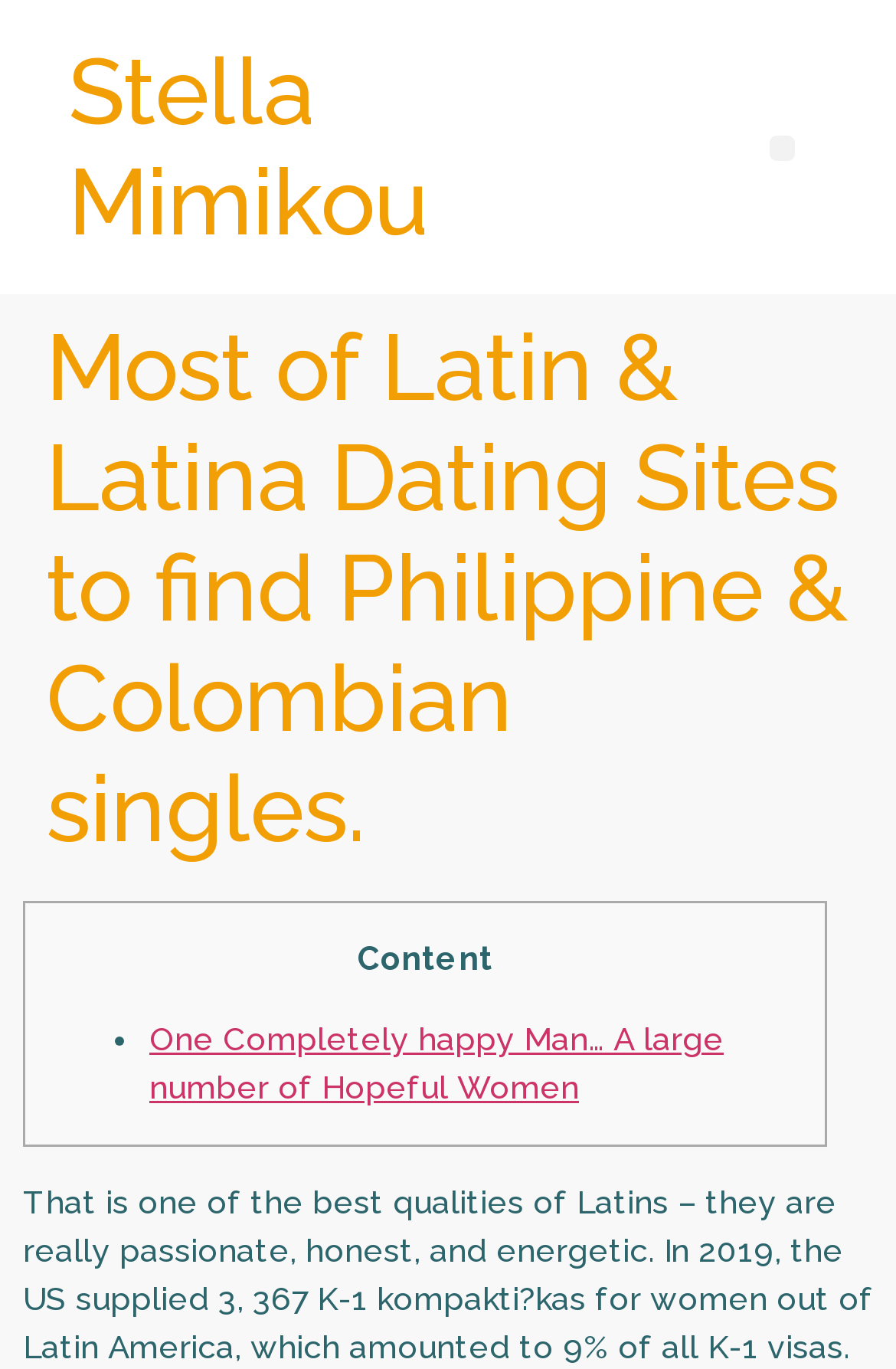Answer the question below using just one word or a short phrase: 
How many columns are in the layout table?

One